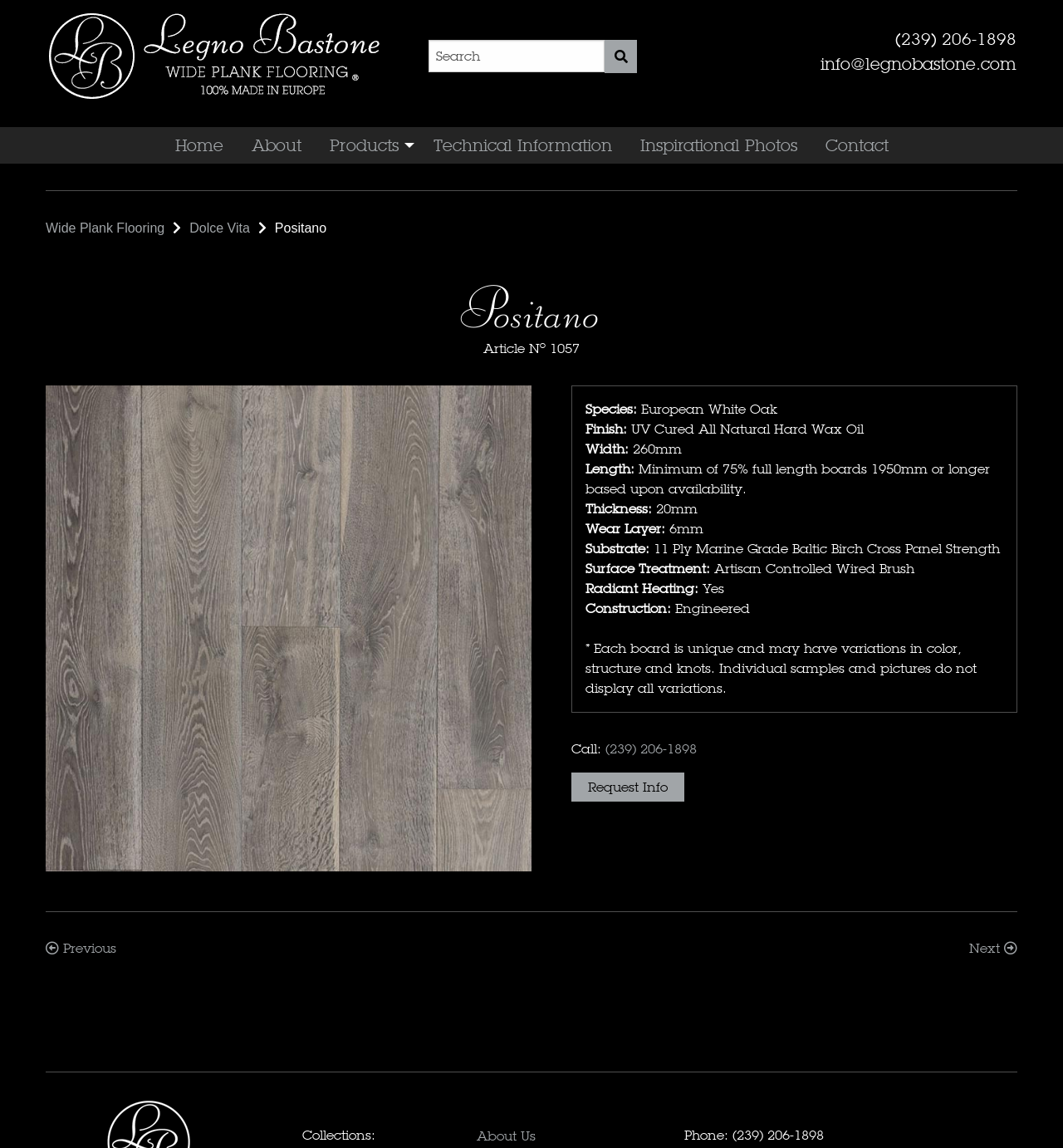Could you highlight the region that needs to be clicked to execute the instruction: "go to home page"?

None